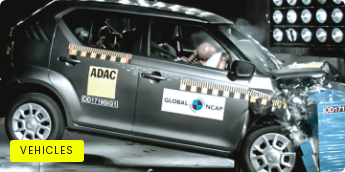What is the purpose of the crash test?
Give a comprehensive and detailed explanation for the question.

The caption states that the crash test is designed to evaluate the vehicle's performance and passenger safety, highlighting the importance of safety in automotive design.